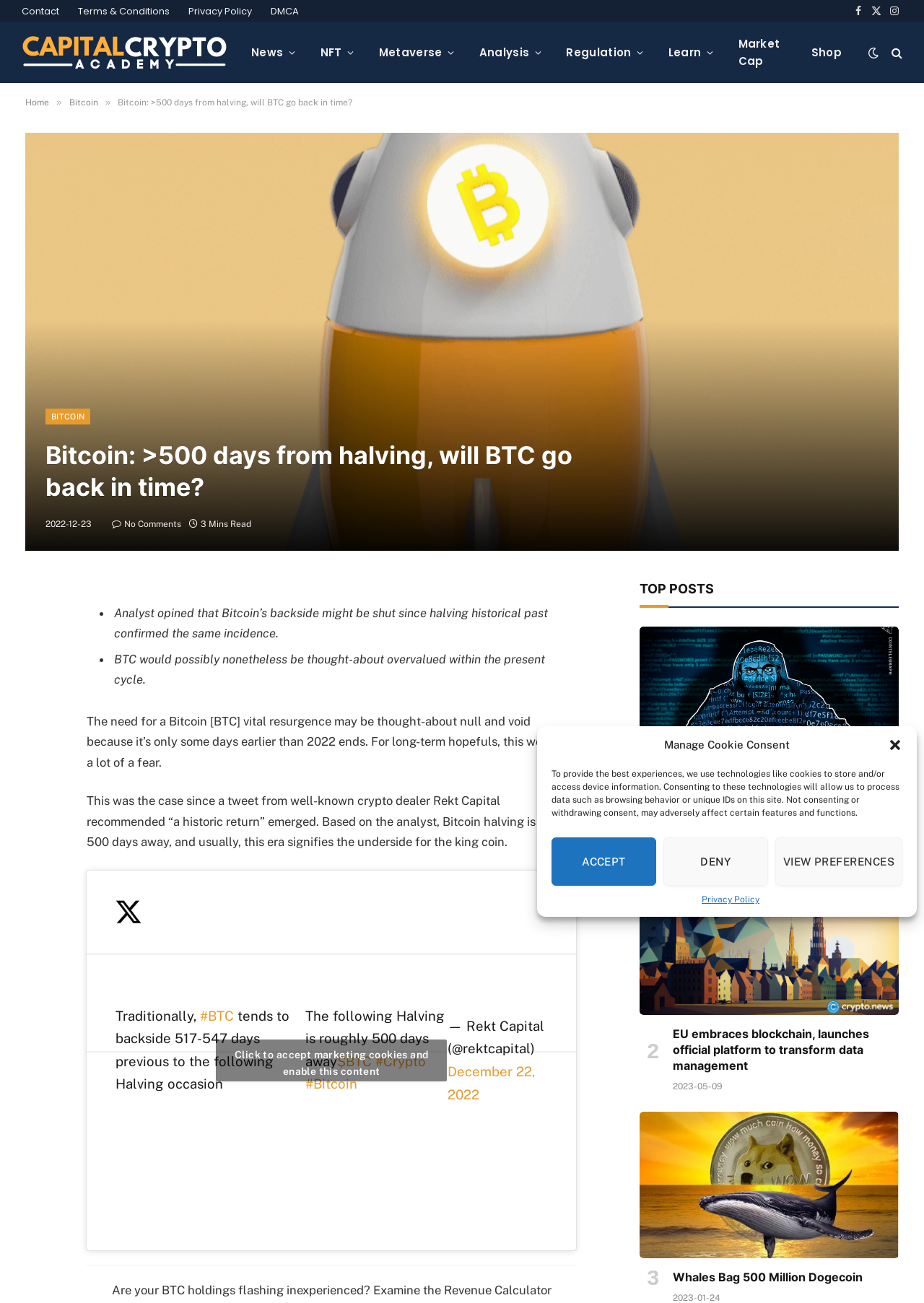Please determine the bounding box coordinates for the UI element described as: "December 22, 2022".

[0.484, 0.816, 0.579, 0.846]